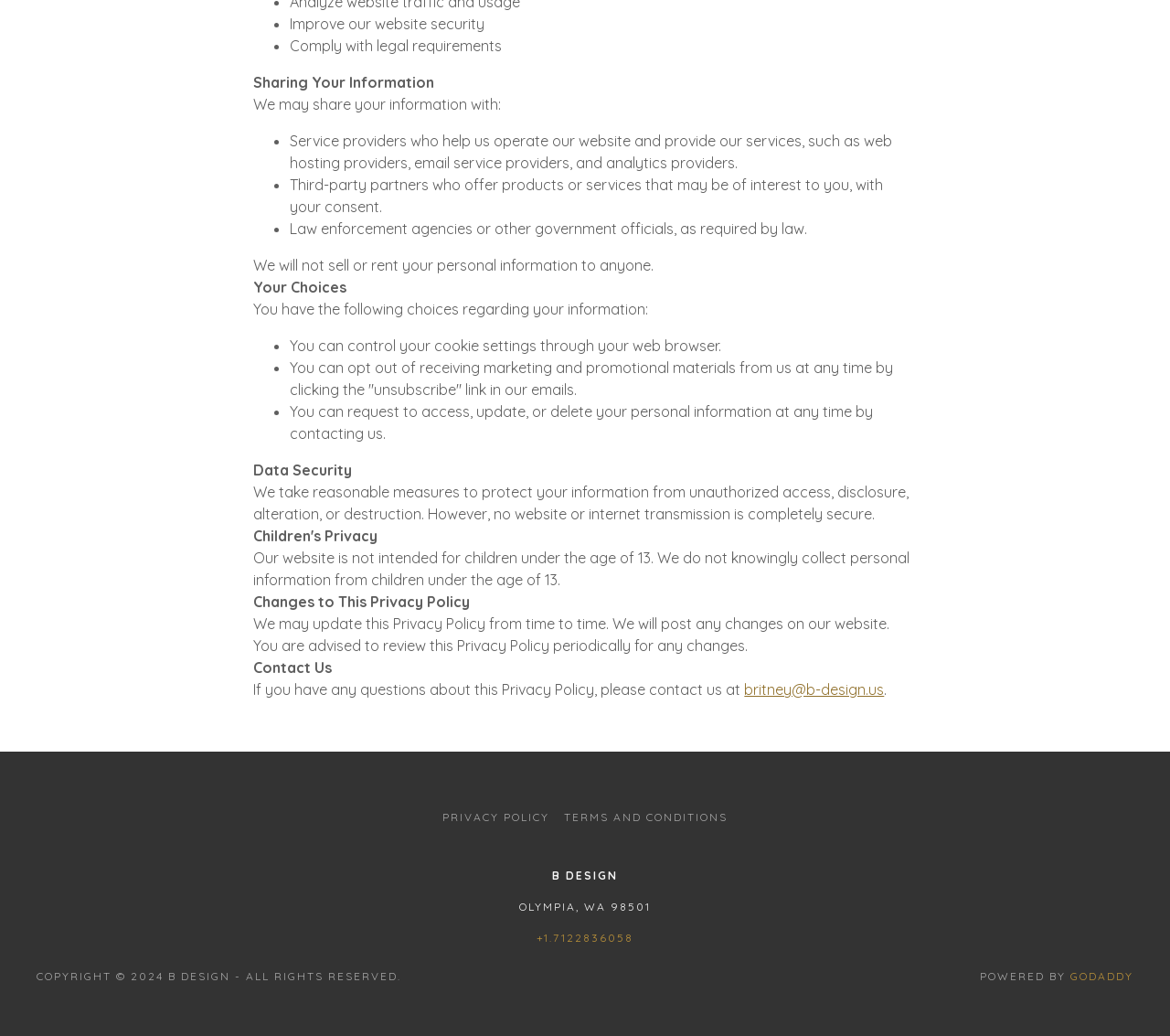What is the minimum age for using this website?
Please respond to the question with a detailed and thorough explanation.

The webpage states that the website is not intended for children under the age of 13, implying that users must be at least 13 years old to use the website.